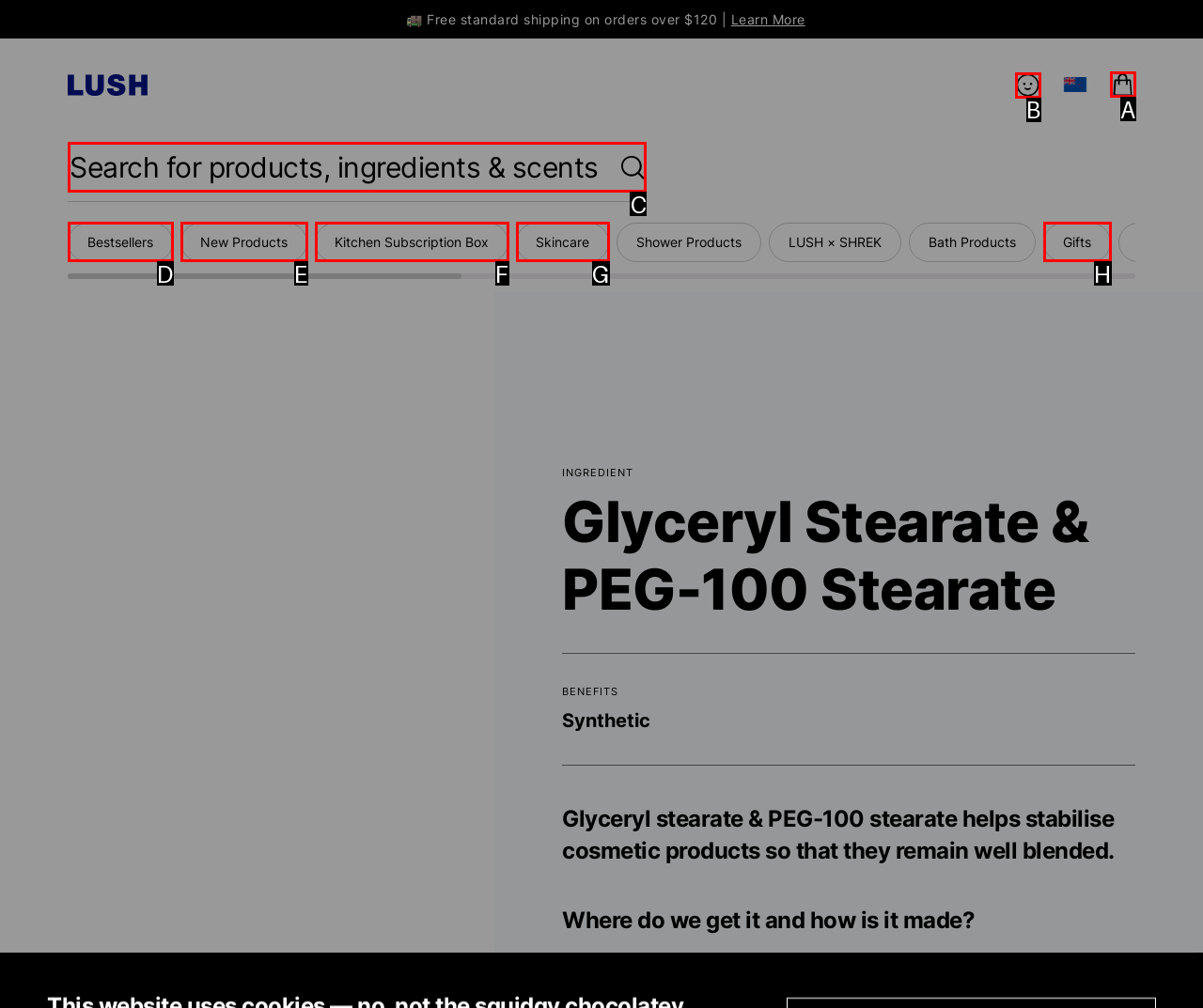From the given choices, which option should you click to complete this task: Login to account? Answer with the letter of the correct option.

B